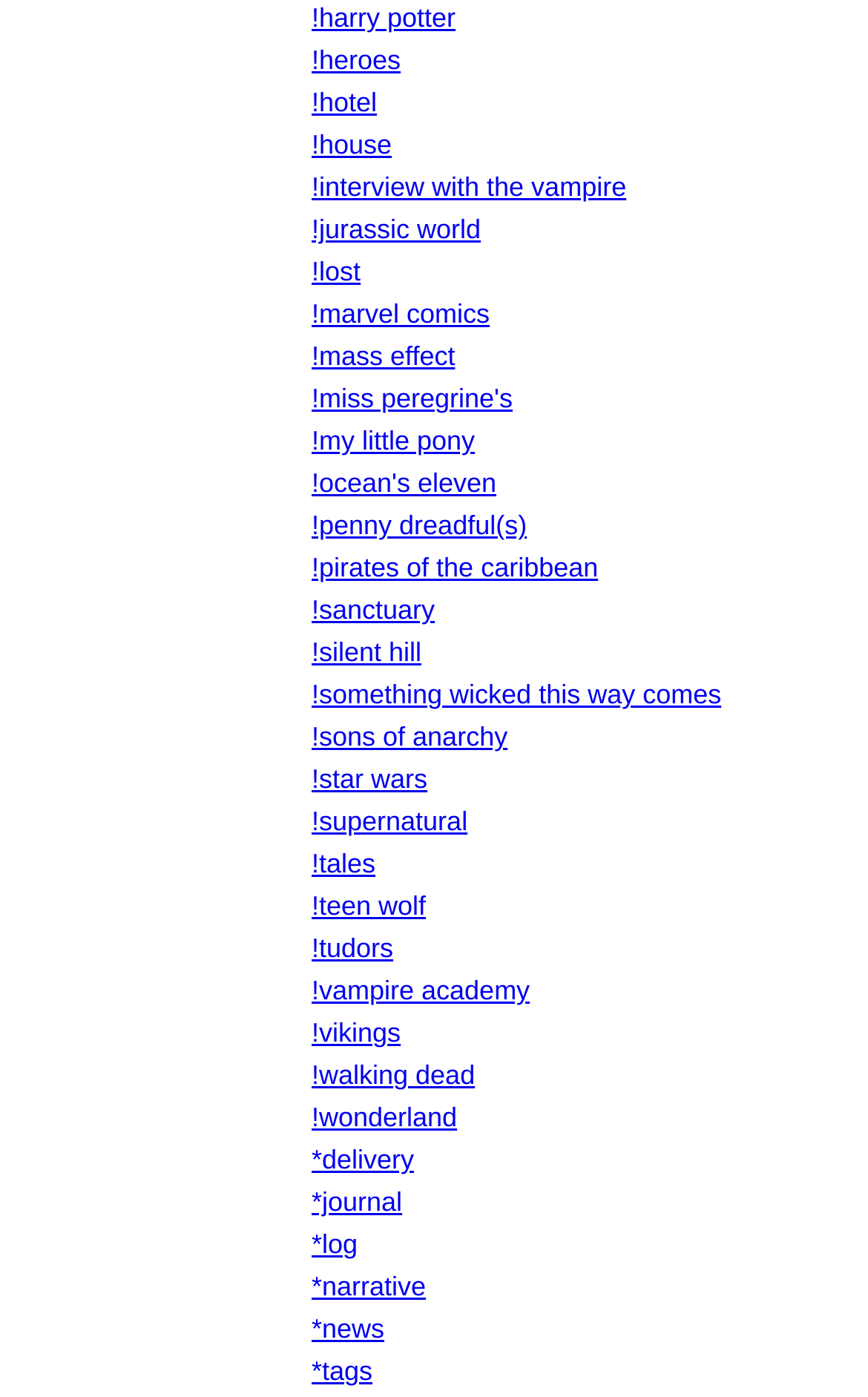Are there any links with asterisks?
Please look at the screenshot and answer in one word or a short phrase.

Yes